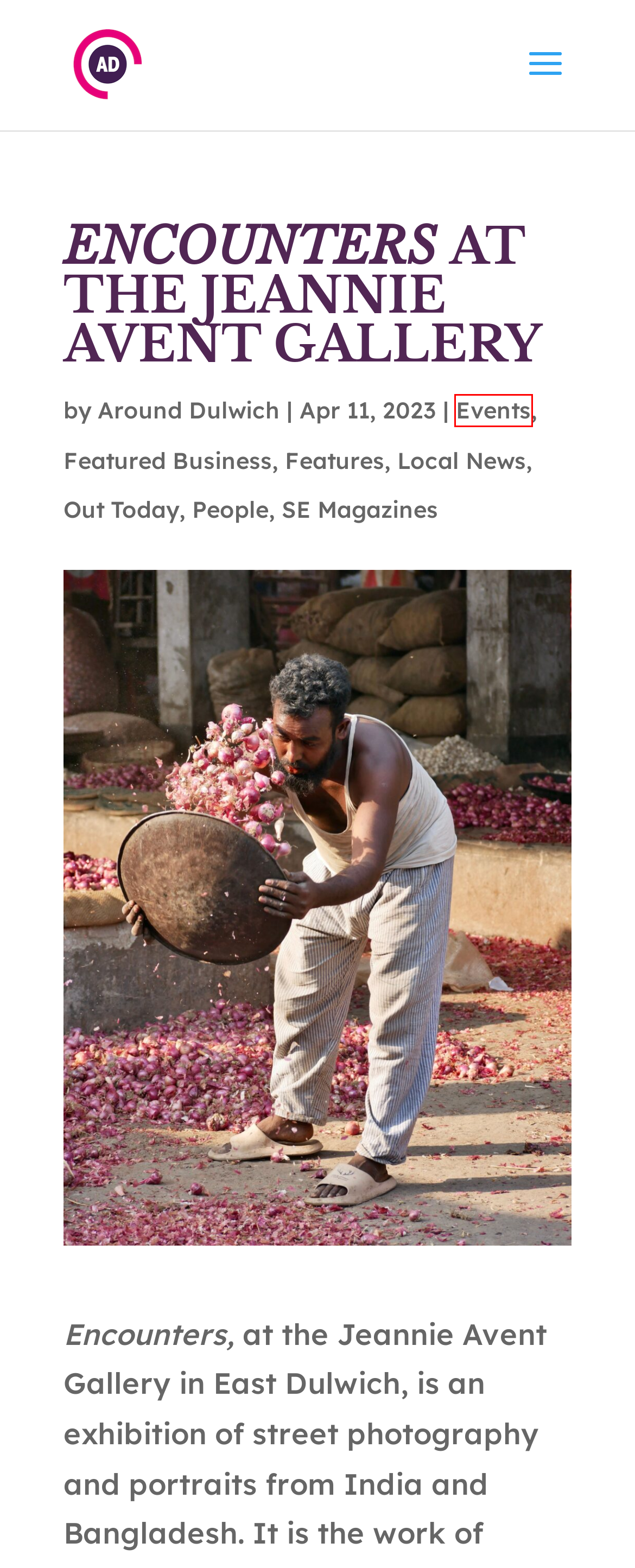A screenshot of a webpage is given with a red bounding box around a UI element. Choose the description that best matches the new webpage shown after clicking the element within the red bounding box. Here are the candidates:
A. Local News Archives - Around Dulwich
B. Home - Around Dulwich Brought to you by SE Magazines
C. Around Dulwich, Author at Around Dulwich
D. Features Archives - Around Dulwich
E. Events Archives - Around Dulwich
F. People Archives - Around Dulwich
G. Out Today Archives - Around Dulwich
H. SE Magazines Archives - Around Dulwich

E